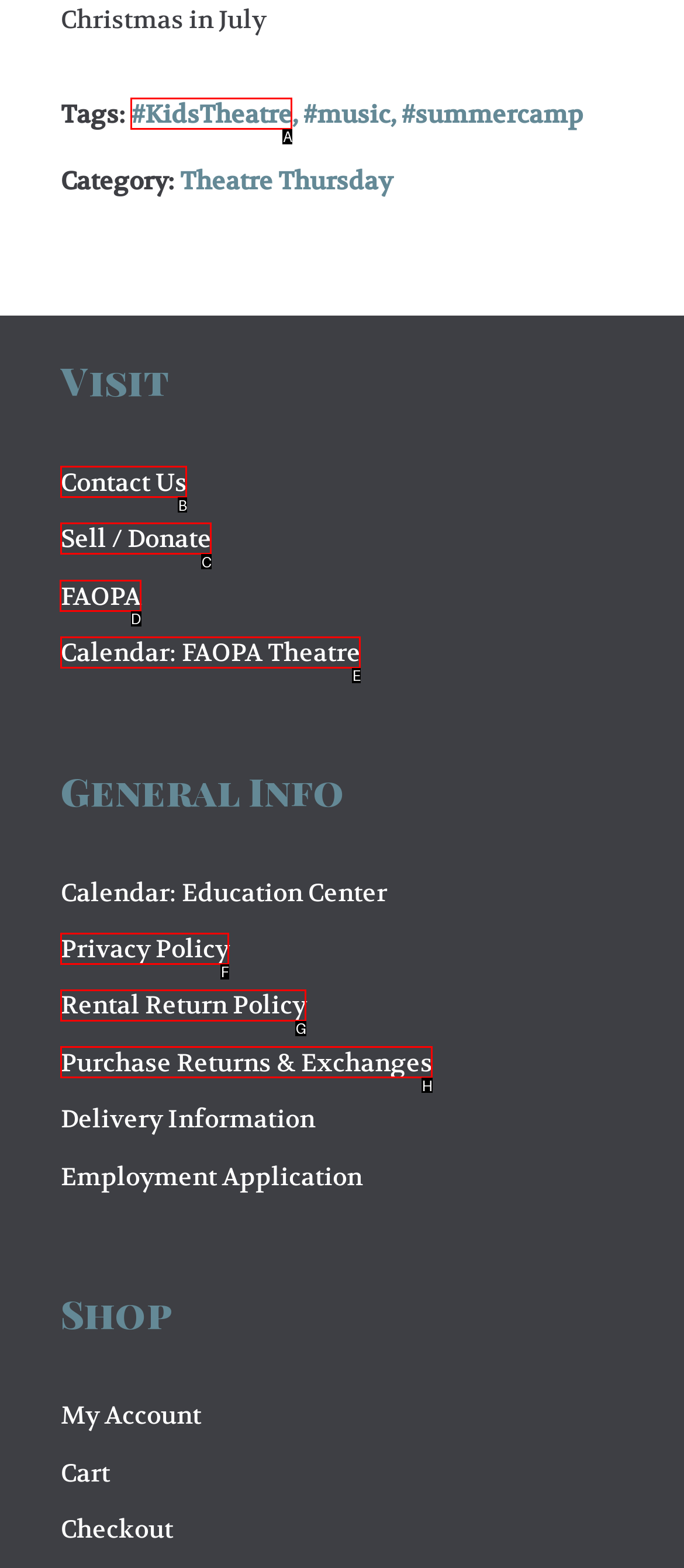Which lettered option should be clicked to achieve the task: Go to FAOPA? Choose from the given choices.

D